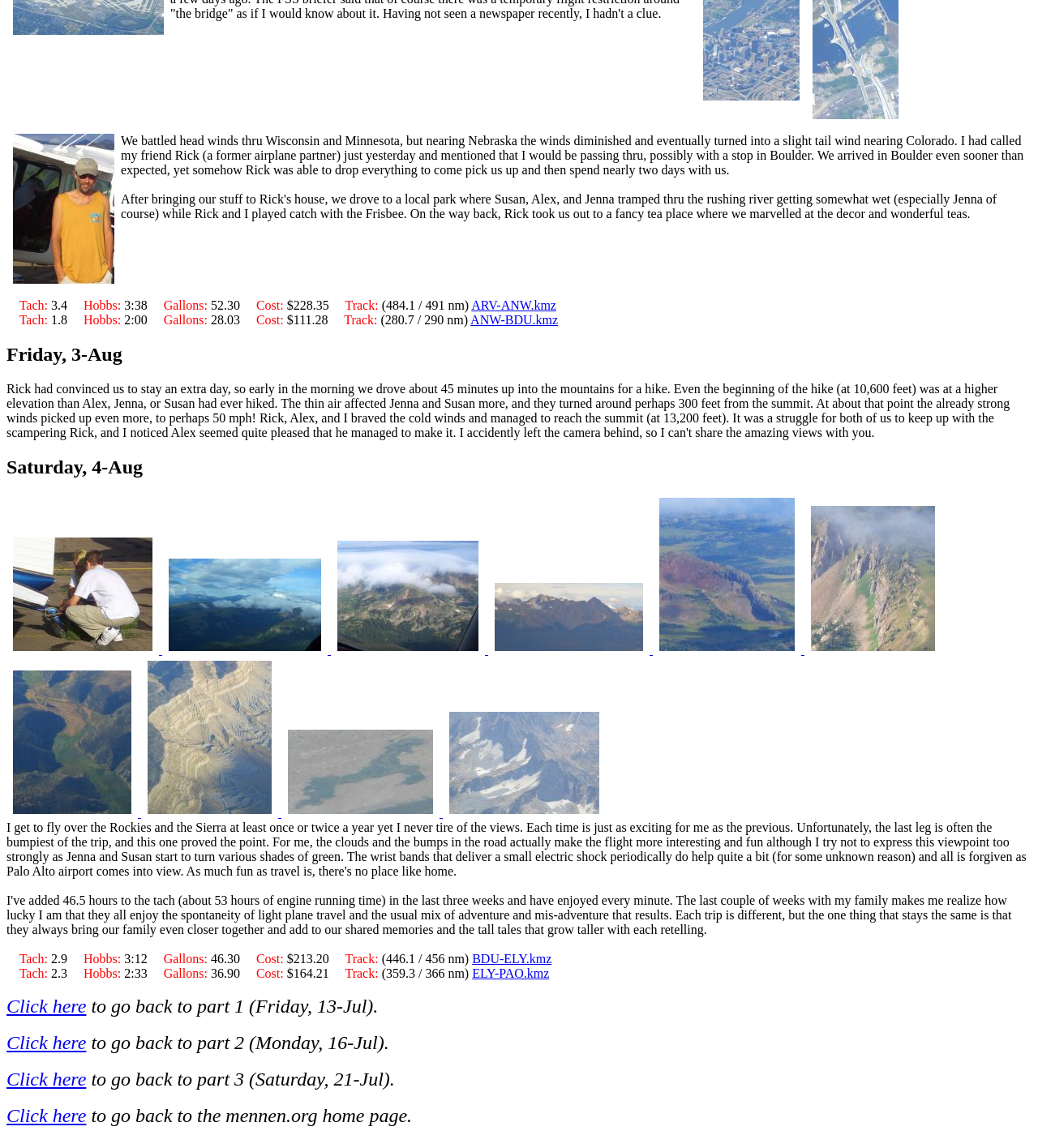What is the purpose of the links at the bottom of the page?
We need a detailed and exhaustive answer to the question. Please elaborate.

The links at the bottom of the page are labeled as 'Click here to go back to part 1', 'Click here to go back to part 2', and so on, indicating that their purpose is to allow the user to navigate back to previous parts of the journey.